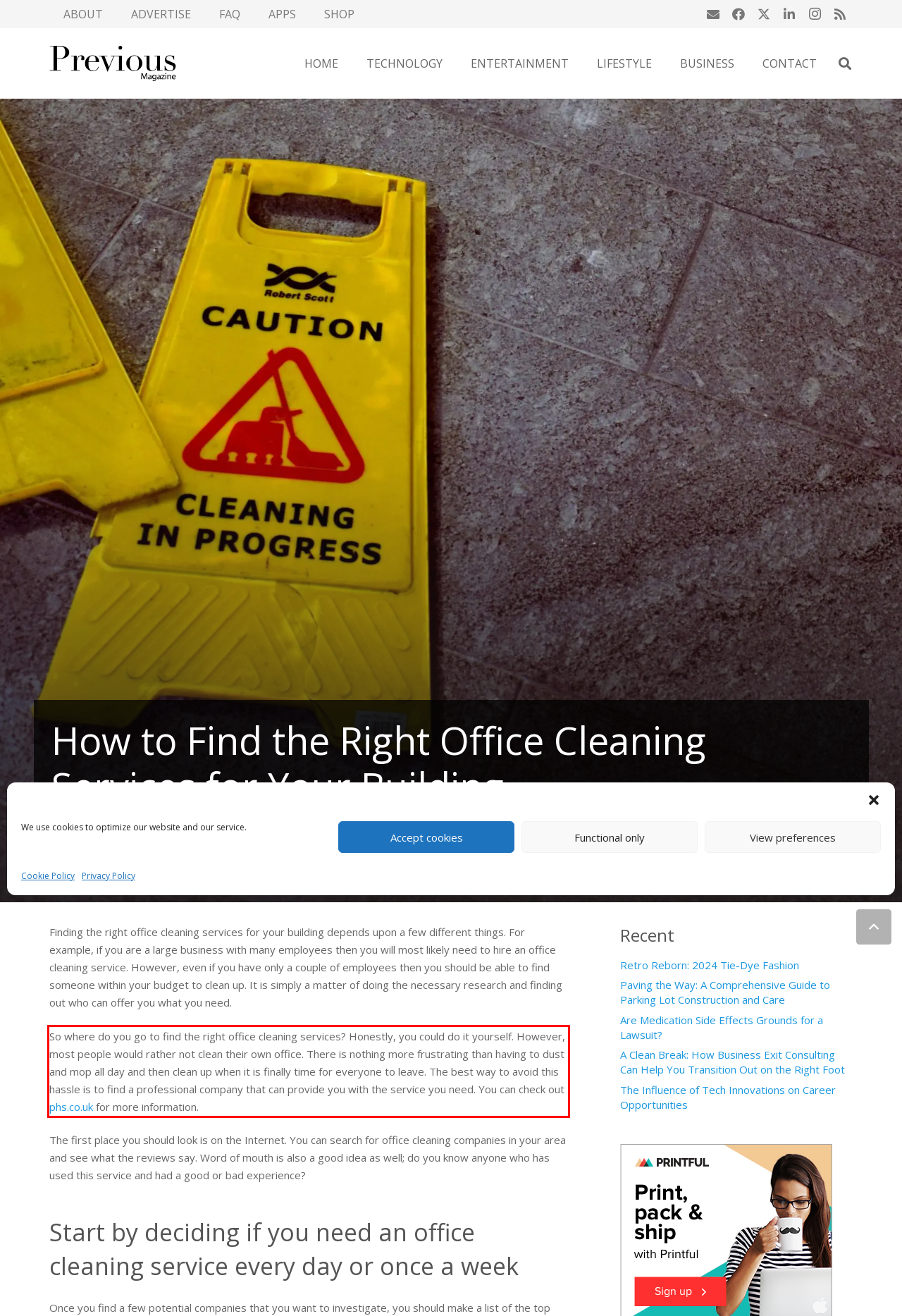Identify the text inside the red bounding box in the provided webpage screenshot and transcribe it.

So where do you go to find the right office cleaning services? Honestly, you could do it yourself. However, most people would rather not clean their own office. There is nothing more frustrating than having to dust and mop all day and then clean up when it is finally time for everyone to leave. The best way to avoid this hassle is to find a professional company that can provide you with the service you need. You can check out phs.co.uk for more information.